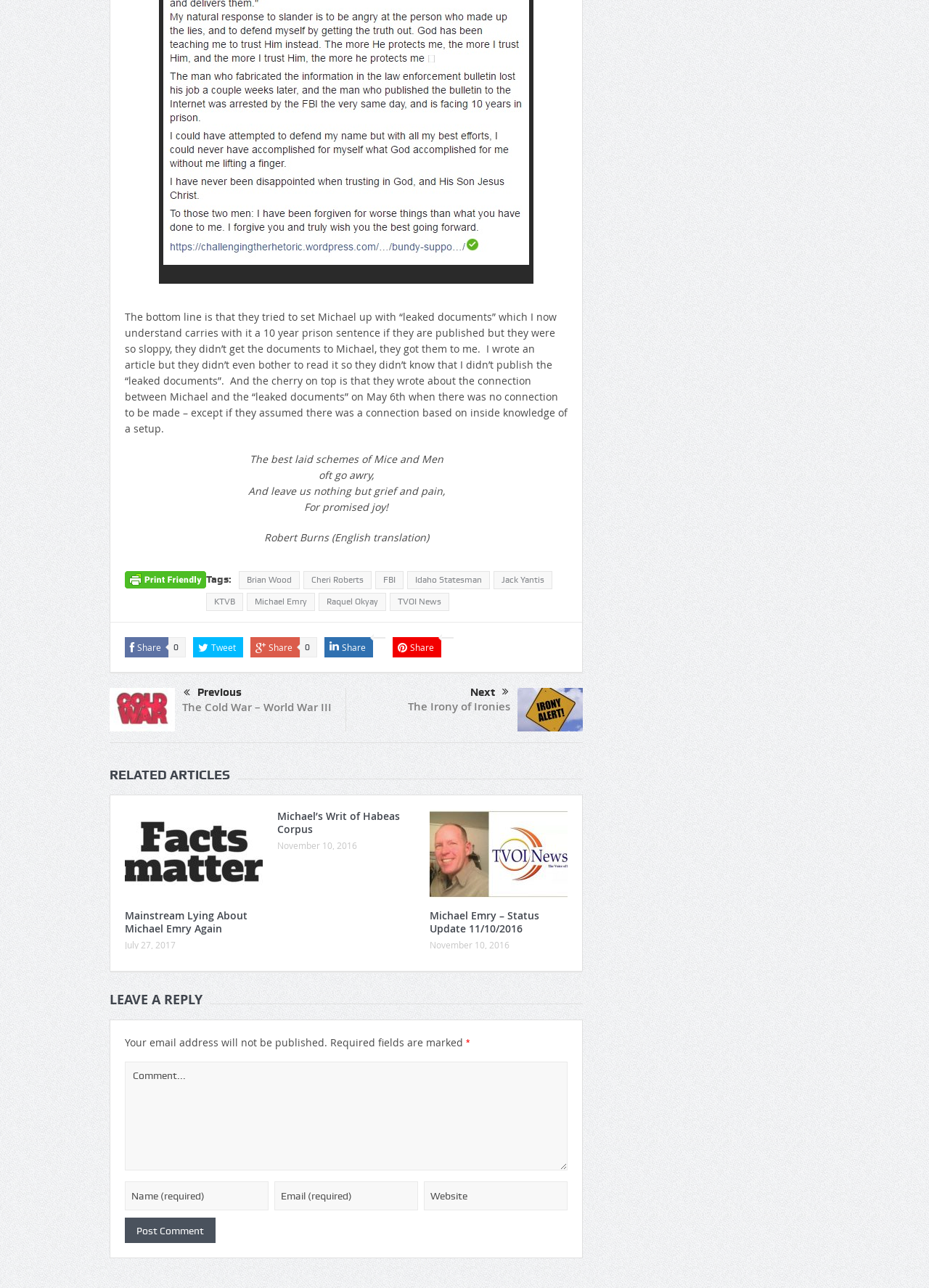How many related articles are listed?
Refer to the image and give a detailed answer to the query.

I counted the number of heading elements with article titles starting from 'Mainstream Lying About Michael Emry Again' to 'Michael Emry – Status Update 11/10/2016' and found 3 related articles listed.